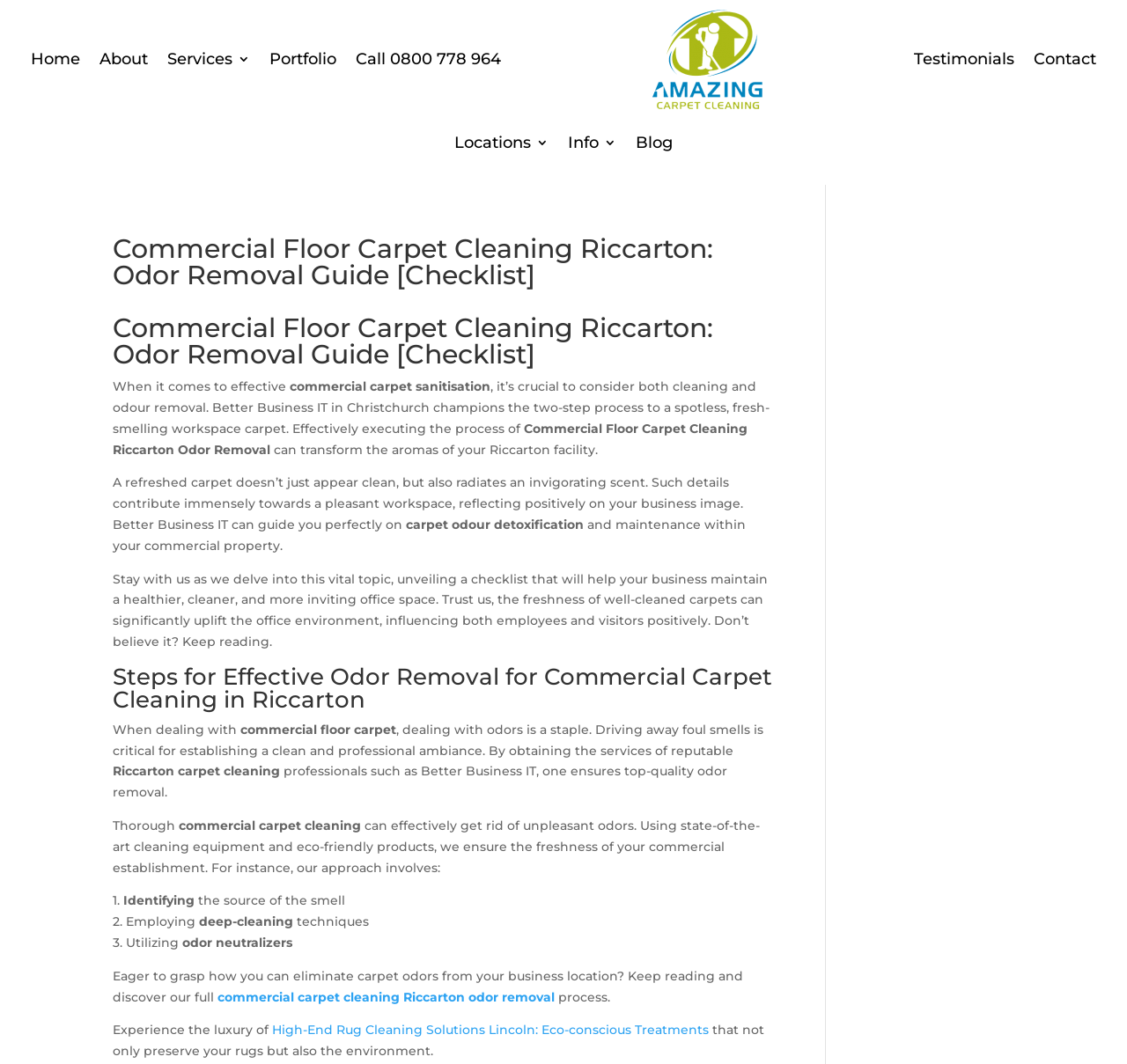Pinpoint the bounding box coordinates of the area that must be clicked to complete this instruction: "Click on the 'Blog' link".

[0.564, 0.102, 0.597, 0.165]